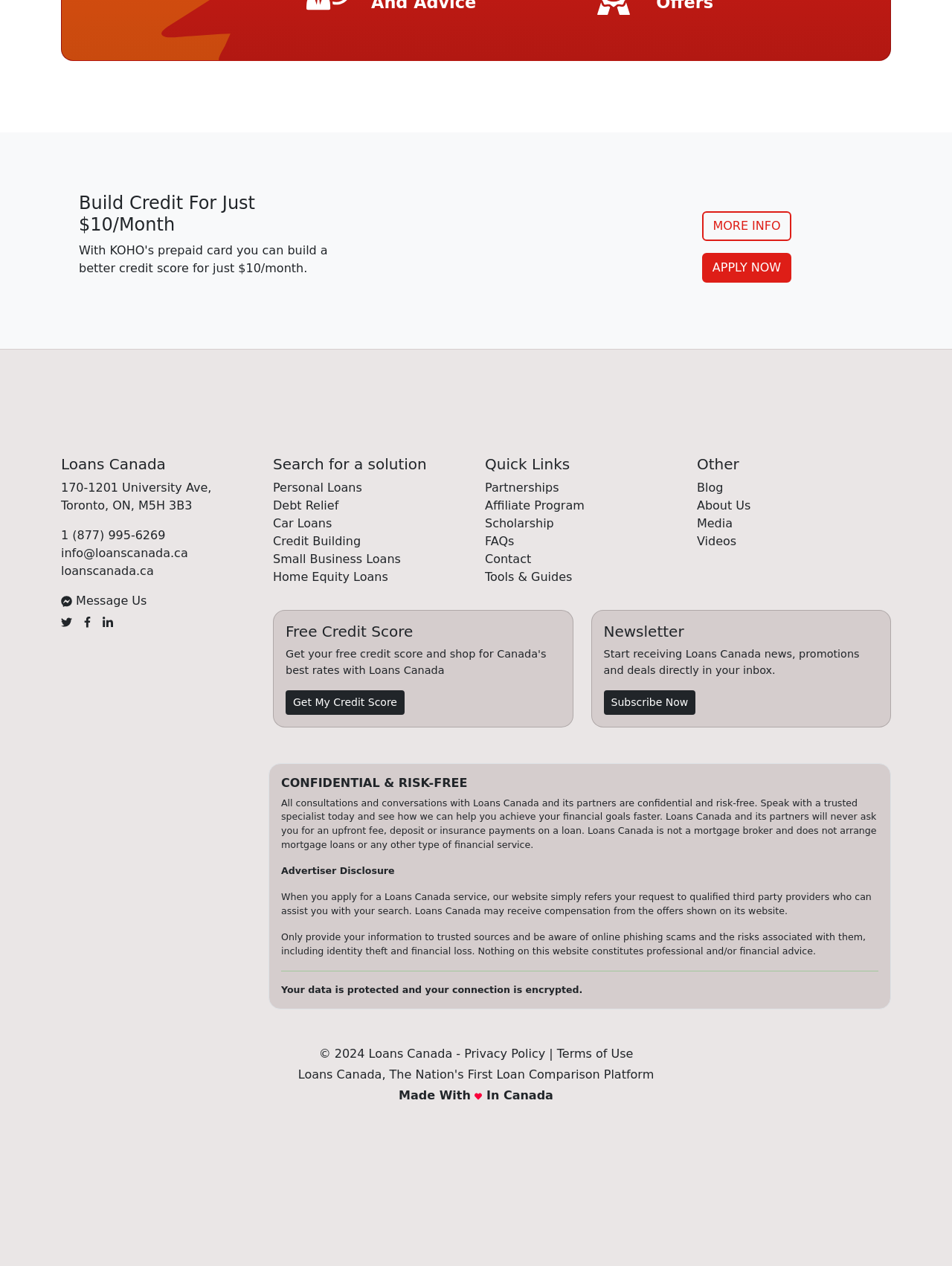Identify the bounding box coordinates for the element that needs to be clicked to fulfill this instruction: "Subscribe Now". Provide the coordinates in the format of four float numbers between 0 and 1: [left, top, right, bottom].

[0.634, 0.558, 0.731, 0.578]